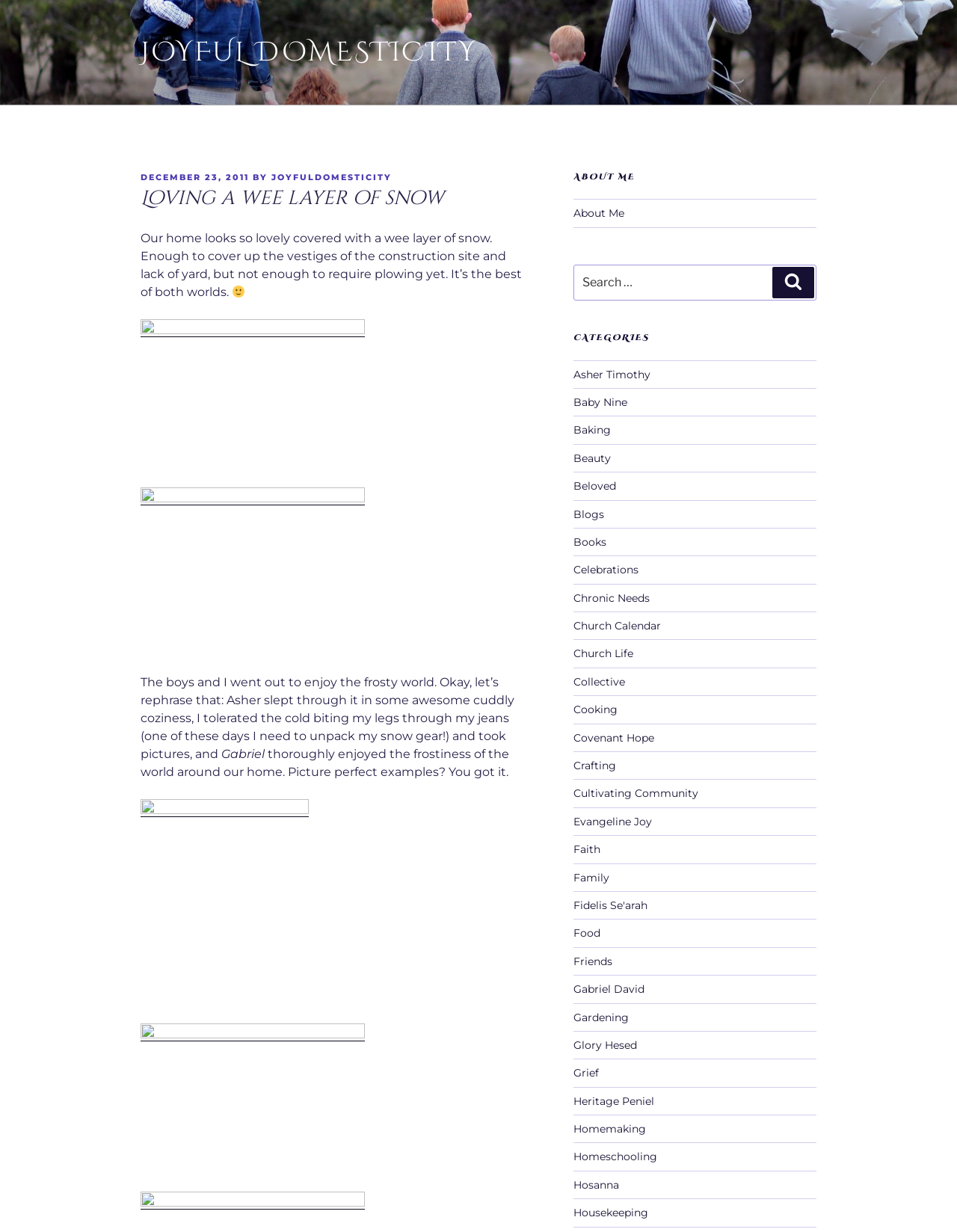Locate the bounding box coordinates of the element that needs to be clicked to carry out the instruction: "Visit Open Banking page". The coordinates should be given as four float numbers ranging from 0 to 1, i.e., [left, top, right, bottom].

None